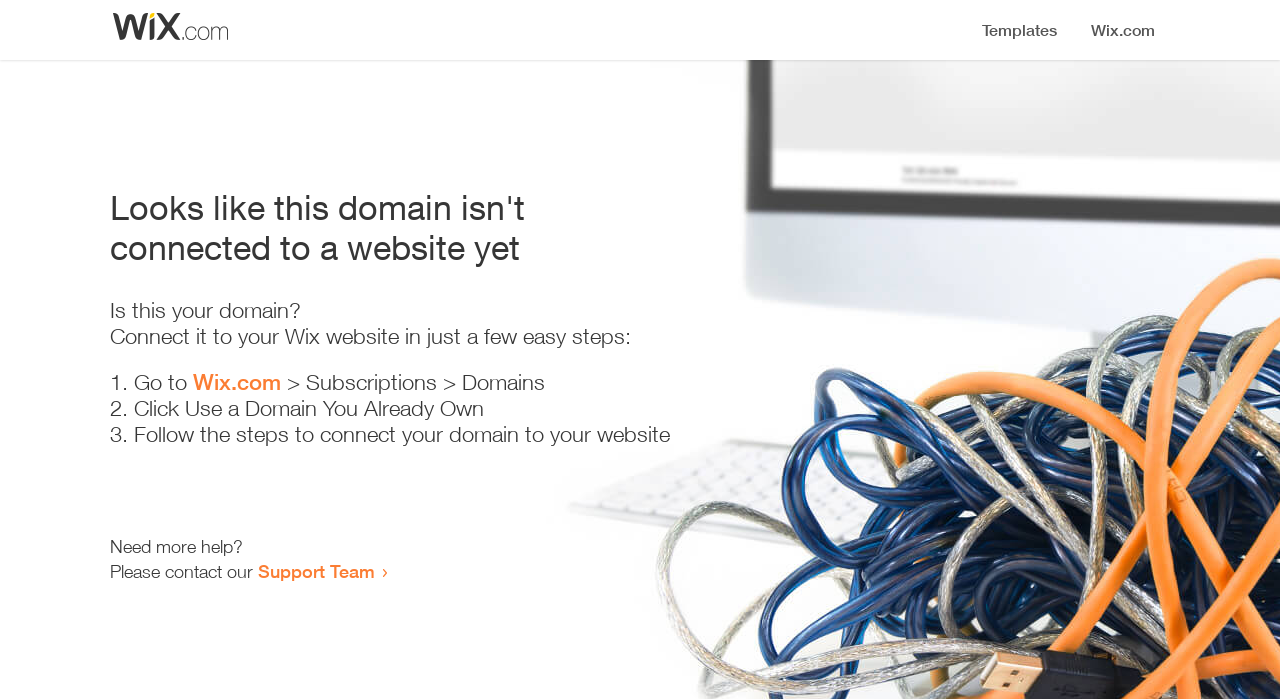What should I do to connect my domain?
Ensure your answer is thorough and detailed.

The webpage provides a list of steps to connect the domain, and I should follow these steps to connect my domain, as stated in the text 'Follow the steps to connect your domain to your website'.